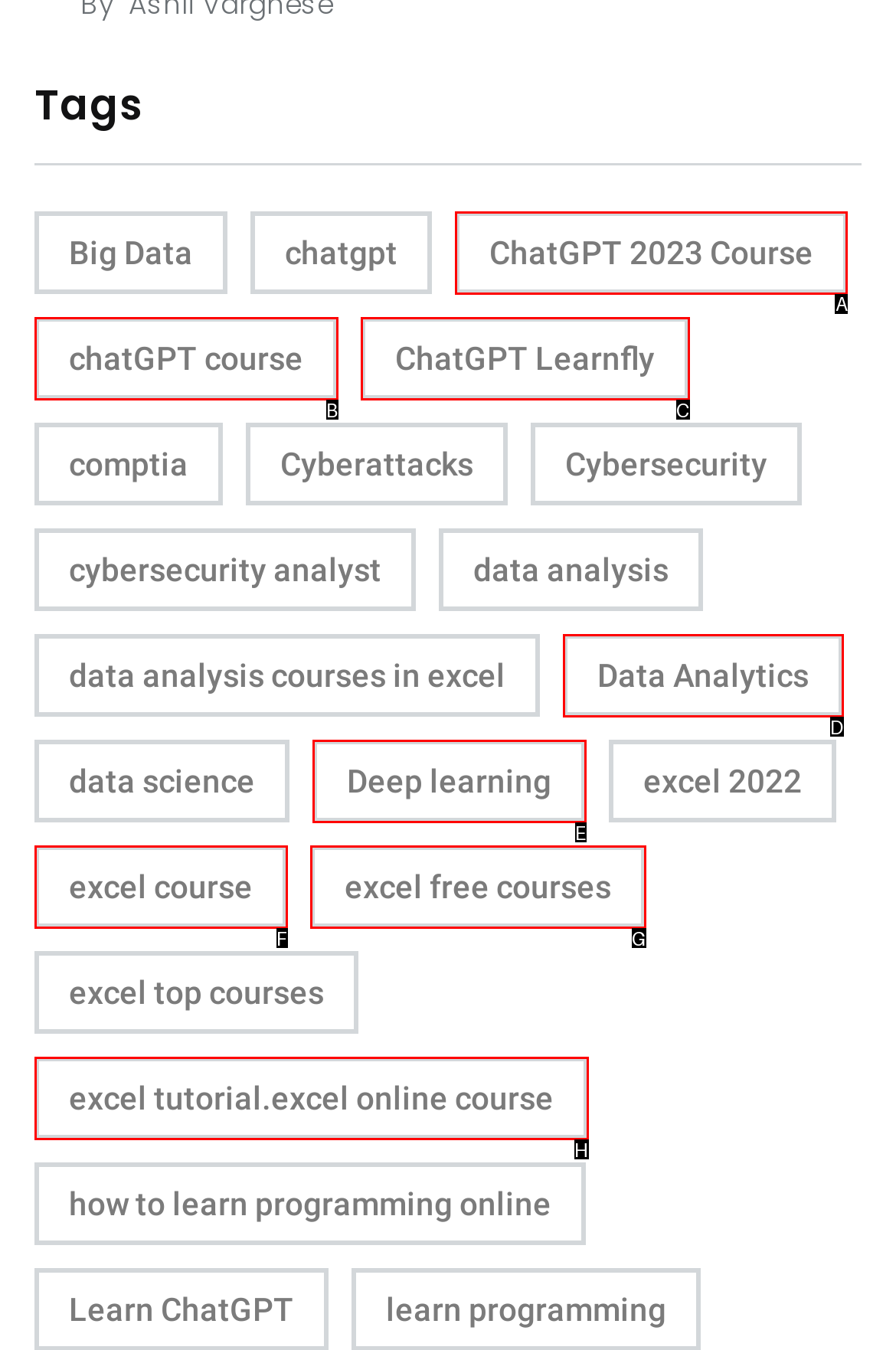Which UI element's letter should be clicked to achieve the task: Explore ChatGPT 2023 Course
Provide the letter of the correct choice directly.

A